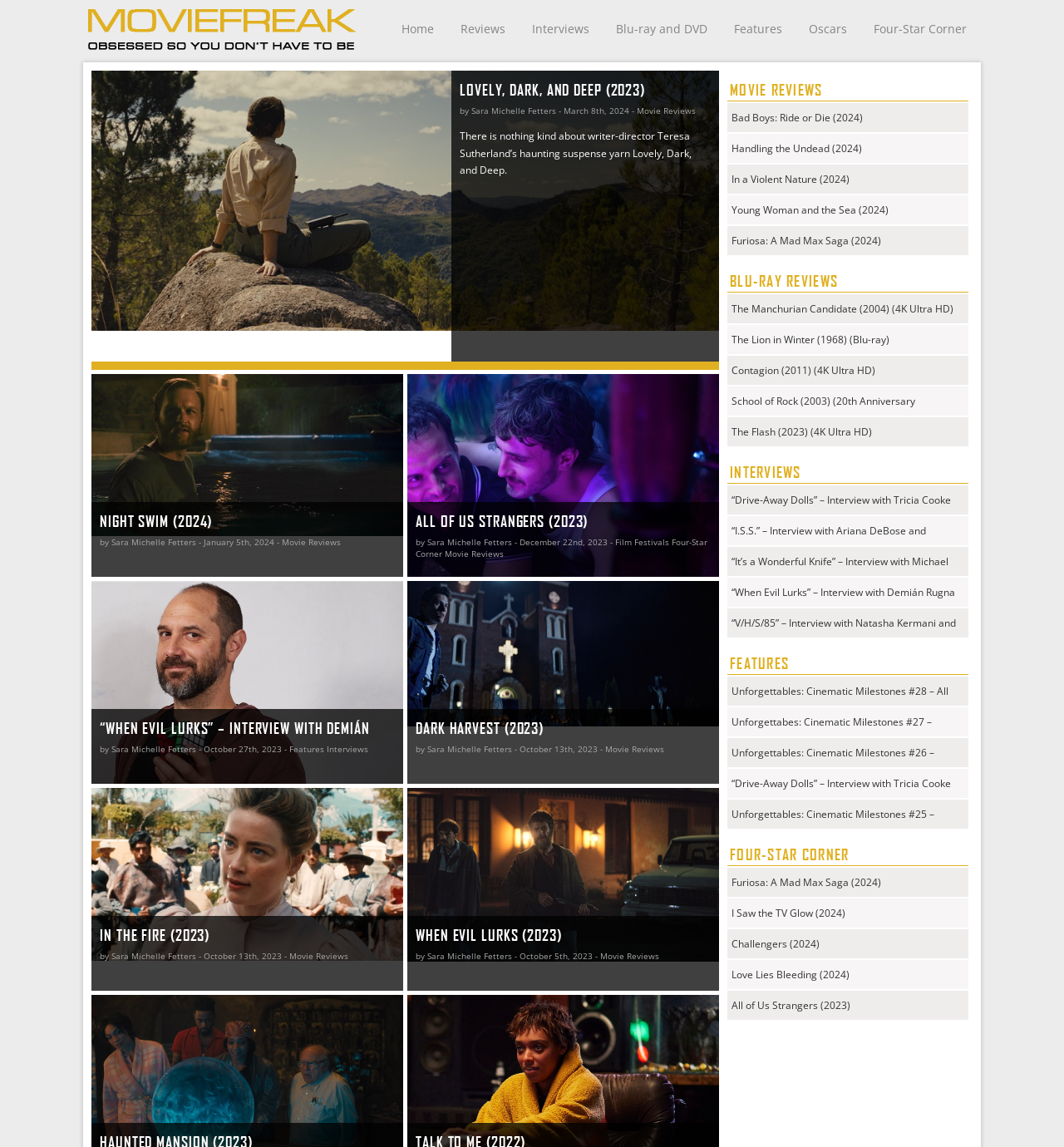Please determine and provide the text content of the webpage's heading.

LOVELY, DARK, AND DEEP (2023)